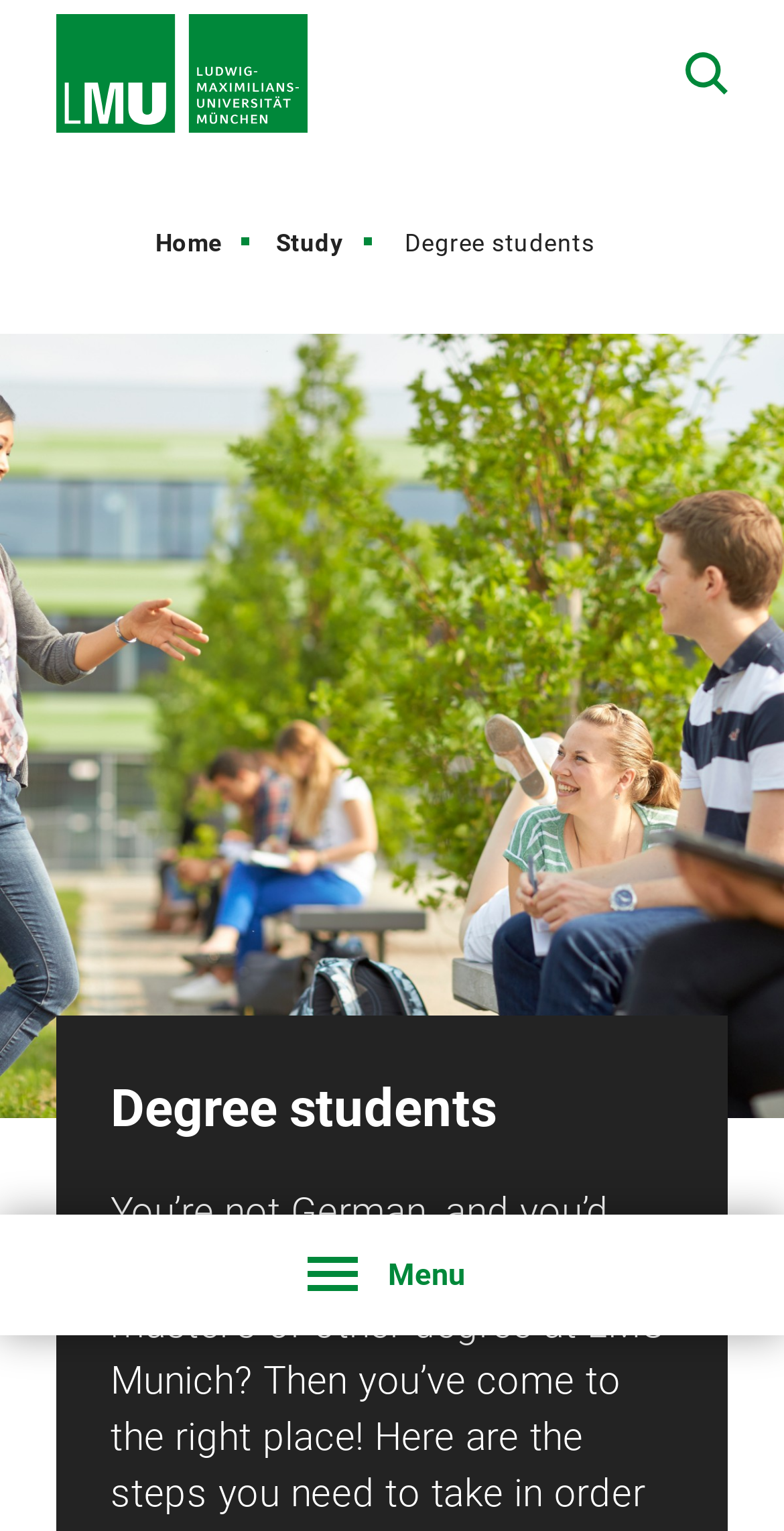What is the layout of the webpage?
Based on the image, give a concise answer in the form of a single word or short phrase.

Header, menu, and content